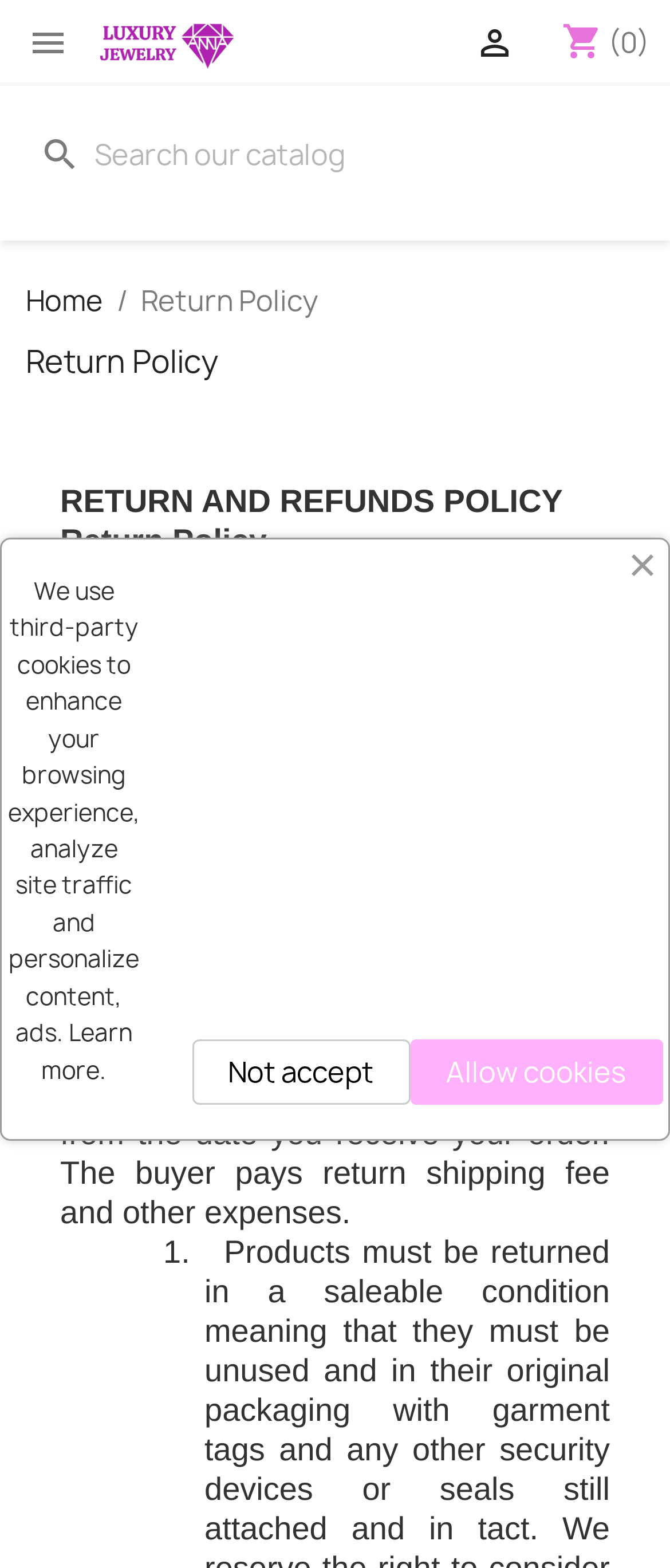Predict the bounding box of the UI element based on this description: "Not accept".

[0.286, 0.663, 0.612, 0.705]